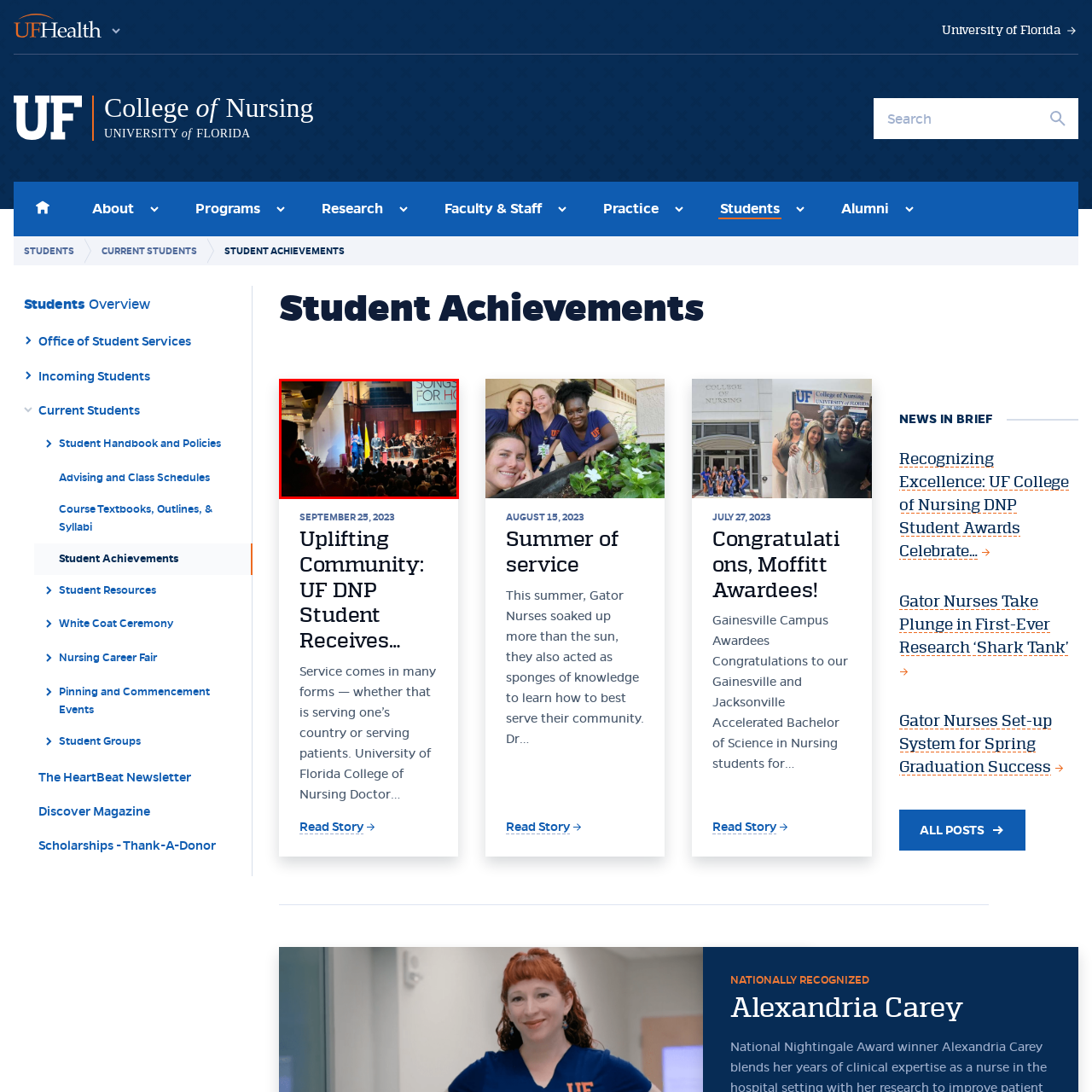Examine the area surrounded by the red box and describe it in detail.

The image captures a moment from a live event titled "Songs for Hope," showcasing a performance taking place in a grand auditorium. The scene features two men standing on stage, one in a blue suit and the other in formal attire, likely delivering remarks or introducing performances. Behind them, a symphony orchestra is poised to play, with musicians visible in the background, surrounded by a warm, inviting atmosphere. A notable visual aspect of the stage is the presence of various flags, suggesting a theme of unity or celebration. The audience, who appear engaged and appreciative, is visible in the foreground, applauding and connecting with the performers. A large screen displays the event title, marking it as a significant occasion aimed at celebrating hope and community spirit.